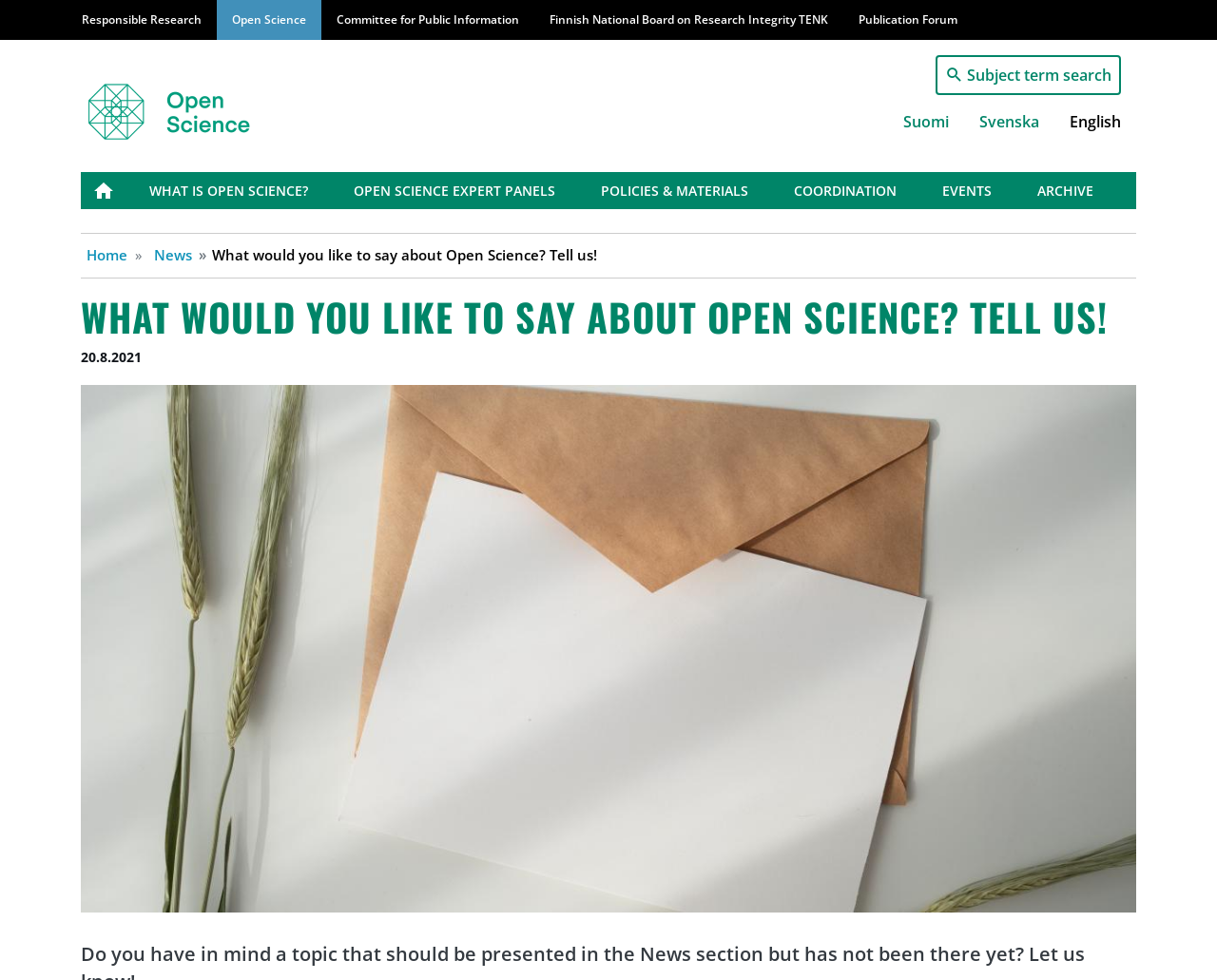Please find the bounding box coordinates of the element that must be clicked to perform the given instruction: "Select the 'English' language". The coordinates should be four float numbers from 0 to 1, i.e., [left, top, right, bottom].

[0.879, 0.113, 0.921, 0.135]